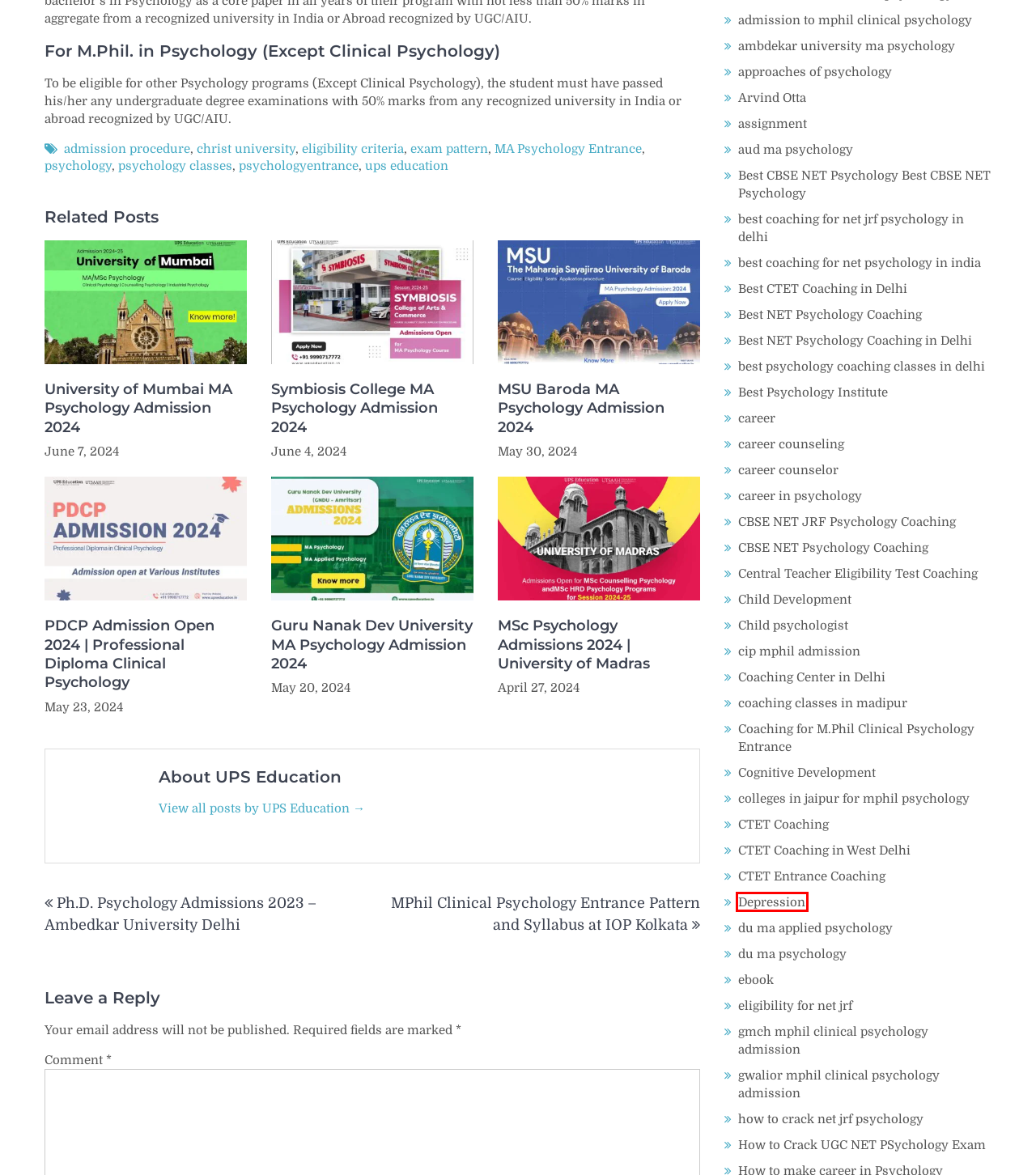You have a screenshot of a webpage with a red rectangle bounding box around an element. Identify the best matching webpage description for the new page that appears after clicking the element in the bounding box. The descriptions are:
A. Best CBSE NET Psychology Best CBSE NET Psychology Archives - ePsychology
B. best coaching for net jrf psychology in delhi Archives - ePsychology
C. Depression Archives - ePsychology
D. christ university Archives - ePsychology
E. Child psychologist Archives - ePsychology
F. best coaching for net psychology in india Archives - ePsychology
G. career counselor Archives - ePsychology
H. psychology Archives - ePsychology

C